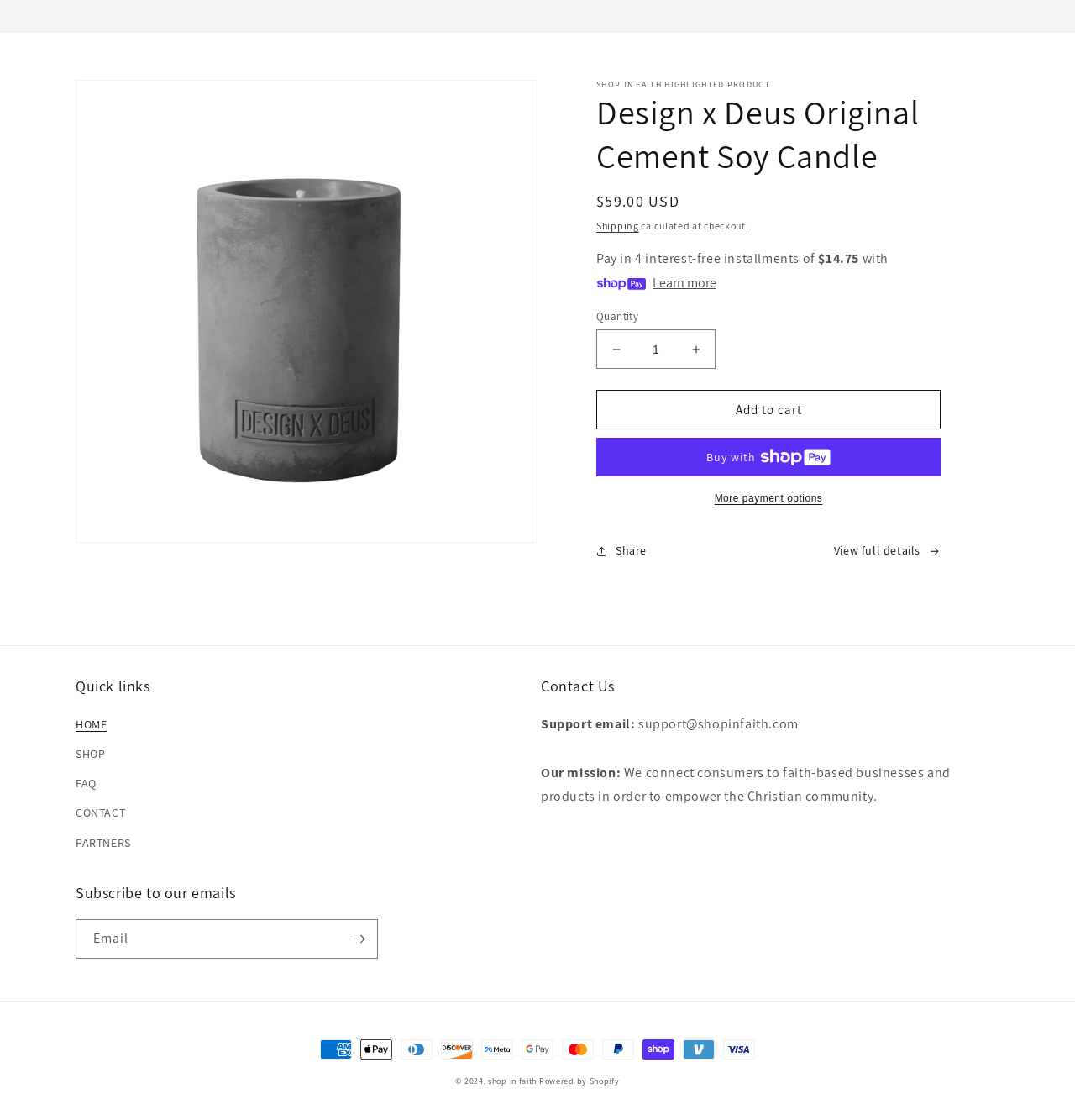What is the name of the product?
Please answer the question with as much detail and depth as you can.

I found the answer by looking at the heading element with the text 'Design x Deus Original Cement Soy Candle' which is located at the top of the product details section.